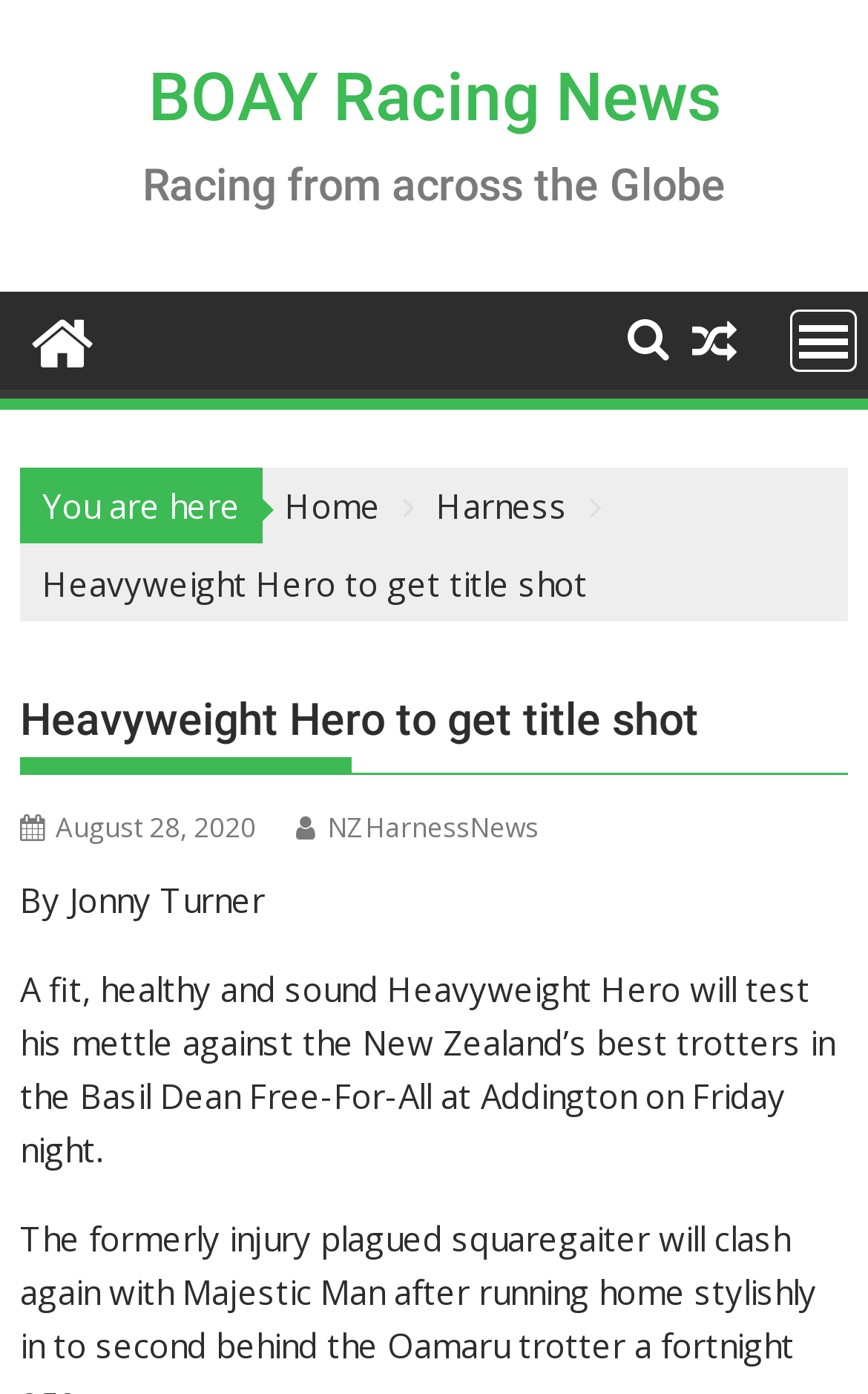Find the UI element described as: "title="BOAY Racing News"" and predict its bounding box coordinates. Ensure the coordinates are four float numbers between 0 and 1, [left, top, right, bottom].

[0.005, 0.201, 0.141, 0.283]